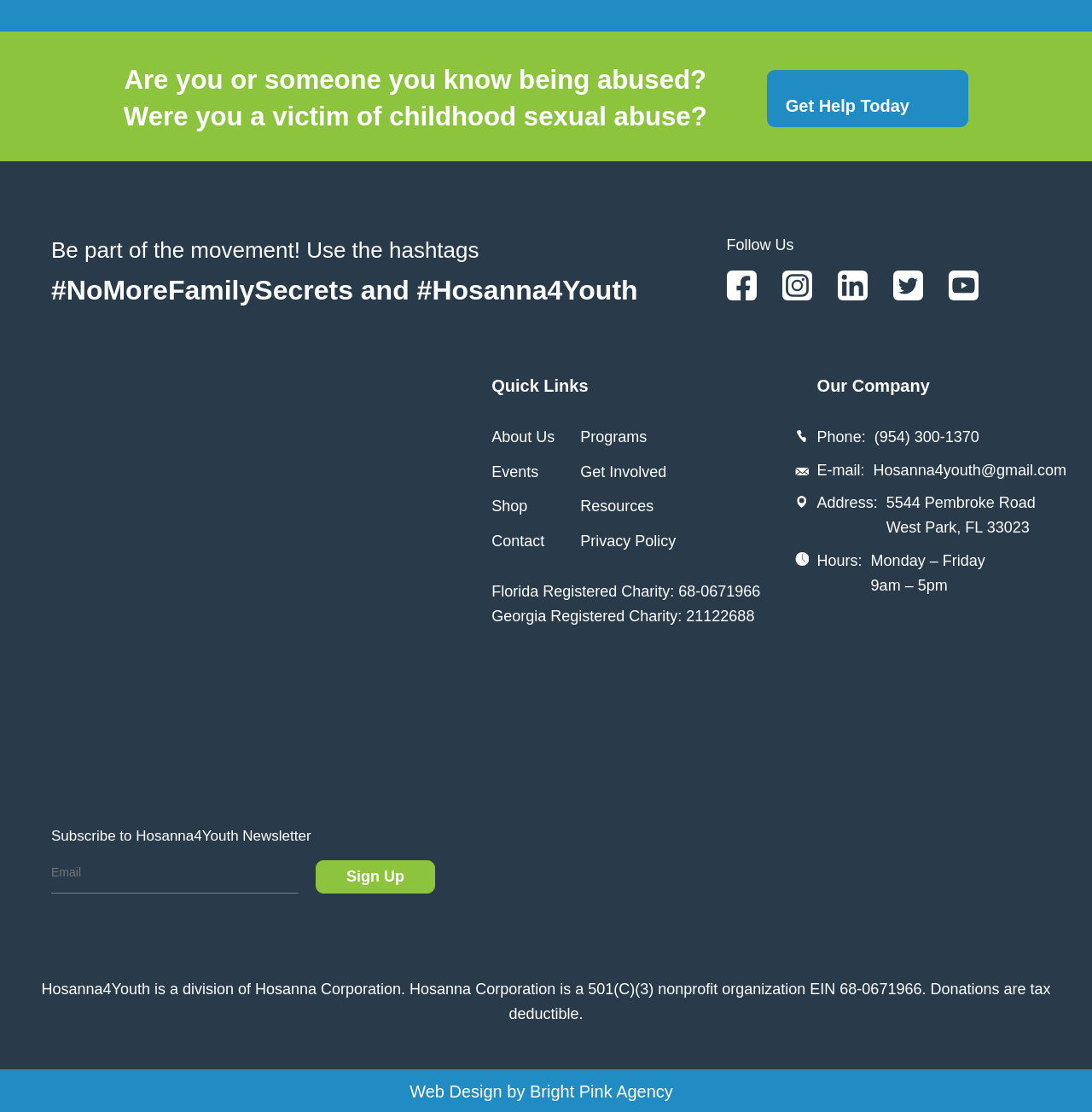What social media platforms is the organization on?
Based on the image, provide your answer in one word or phrase.

Facebook, Instagram, LinkedIn, Twitter, YouTube